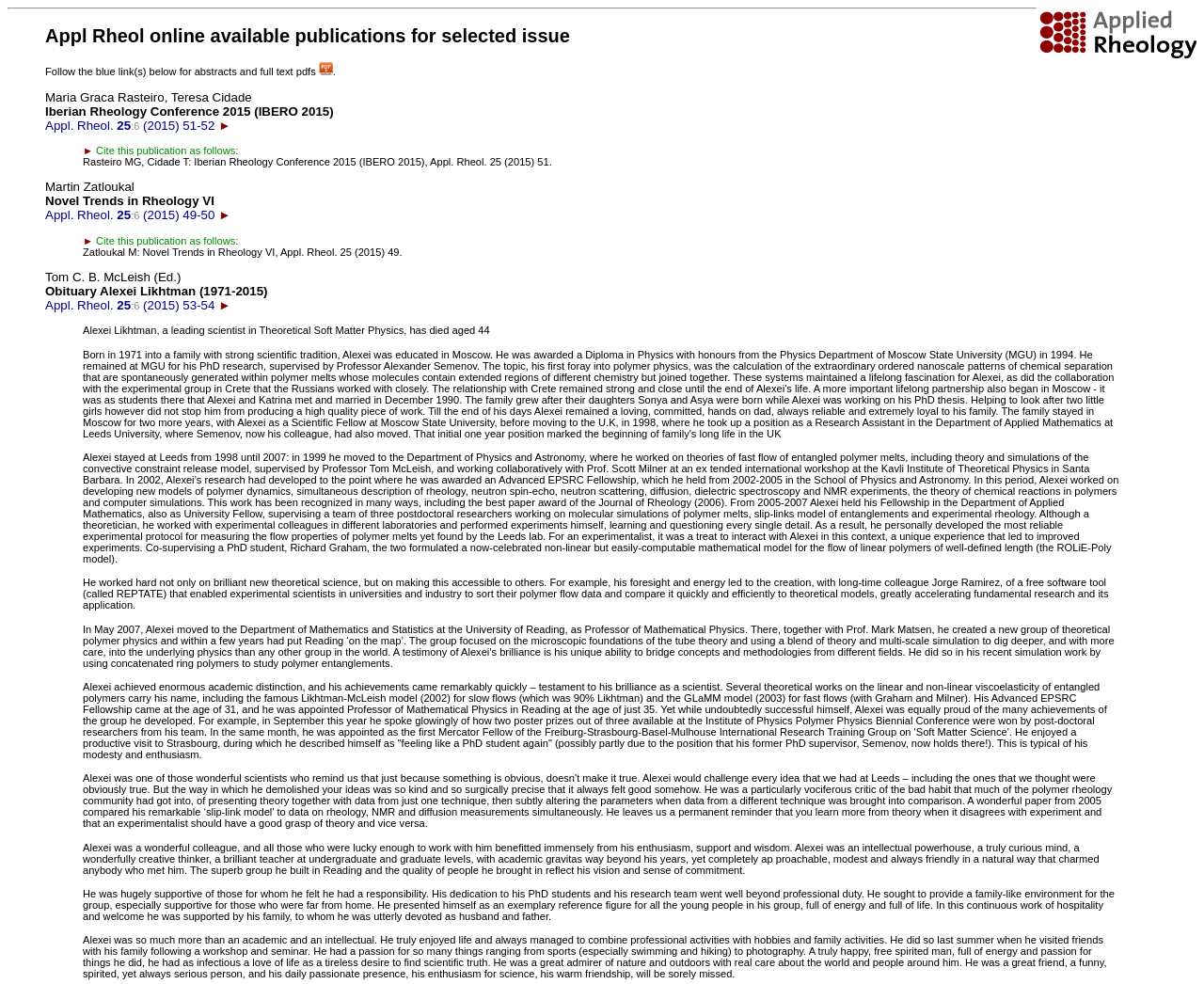Refer to the image and provide an in-depth answer to the question: 
What is the title of the webpage section?

I determined the title of the webpage section by looking at the heading element with the text 'Appl Rheol online available publications for selected issue' which is located at the top of the webpage.